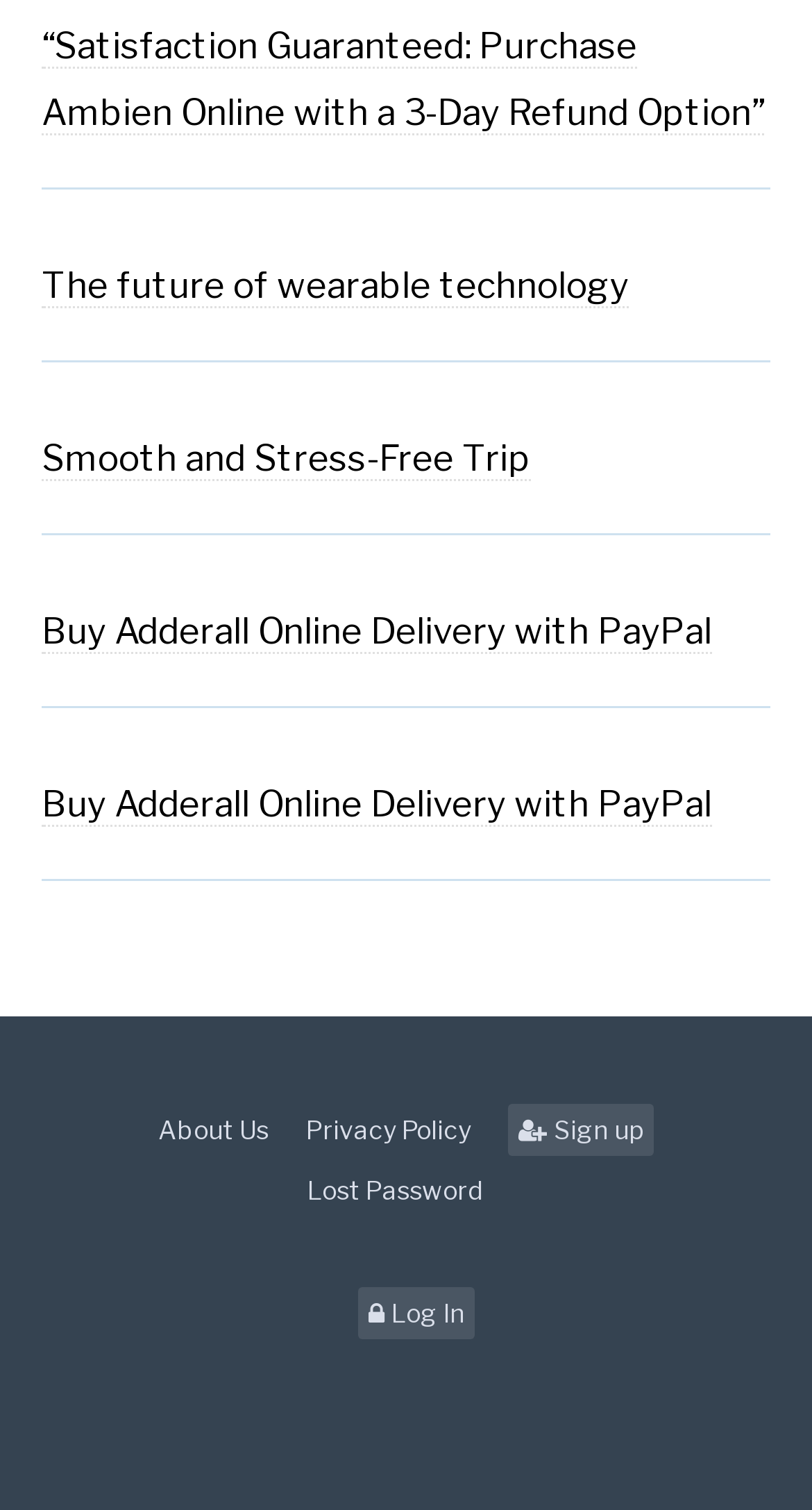Please identify the bounding box coordinates of the element I need to click to follow this instruction: "Read about 'The future of wearable technology'".

[0.051, 0.175, 0.774, 0.204]